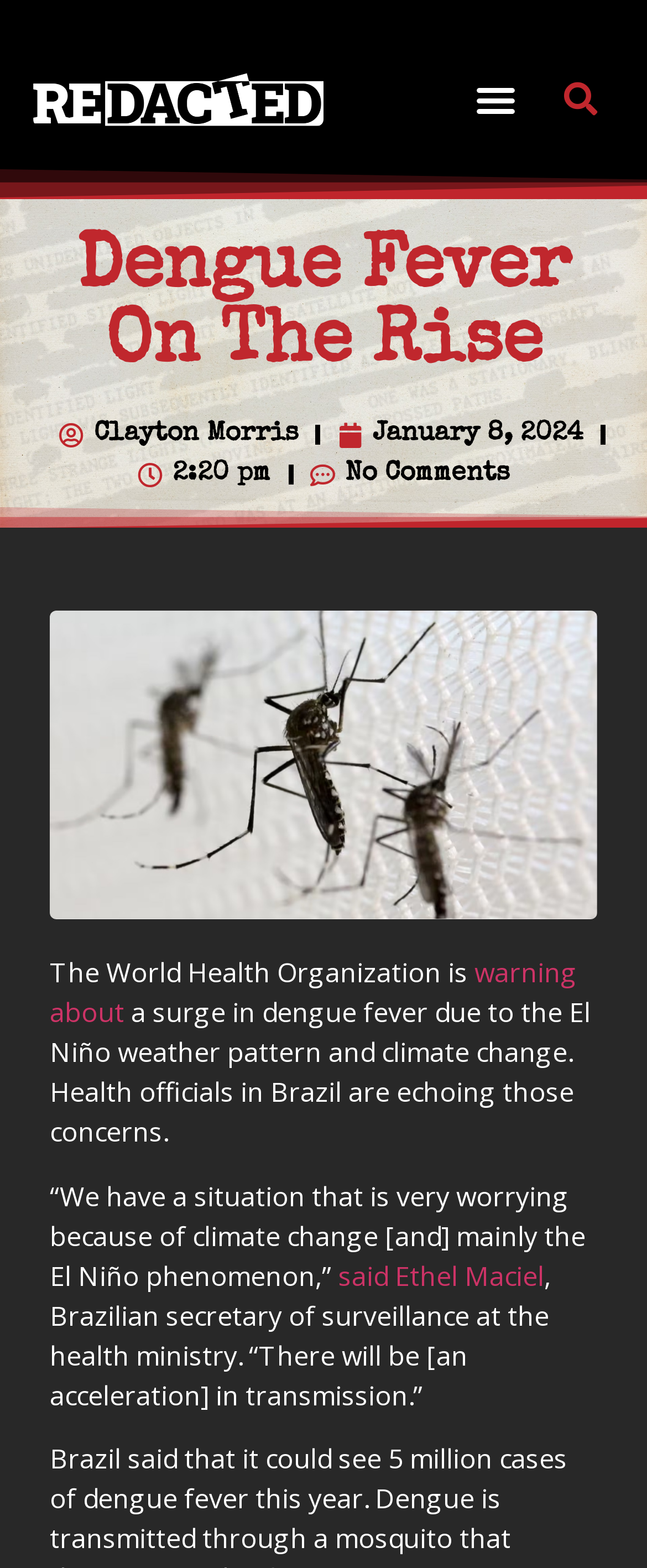What is the organization mentioned in the article?
Please give a well-detailed answer to the question.

The organization mentioned in the article can be found by looking at the StaticText element with the text 'The World Health Organization is...' which is located at the beginning of the article.